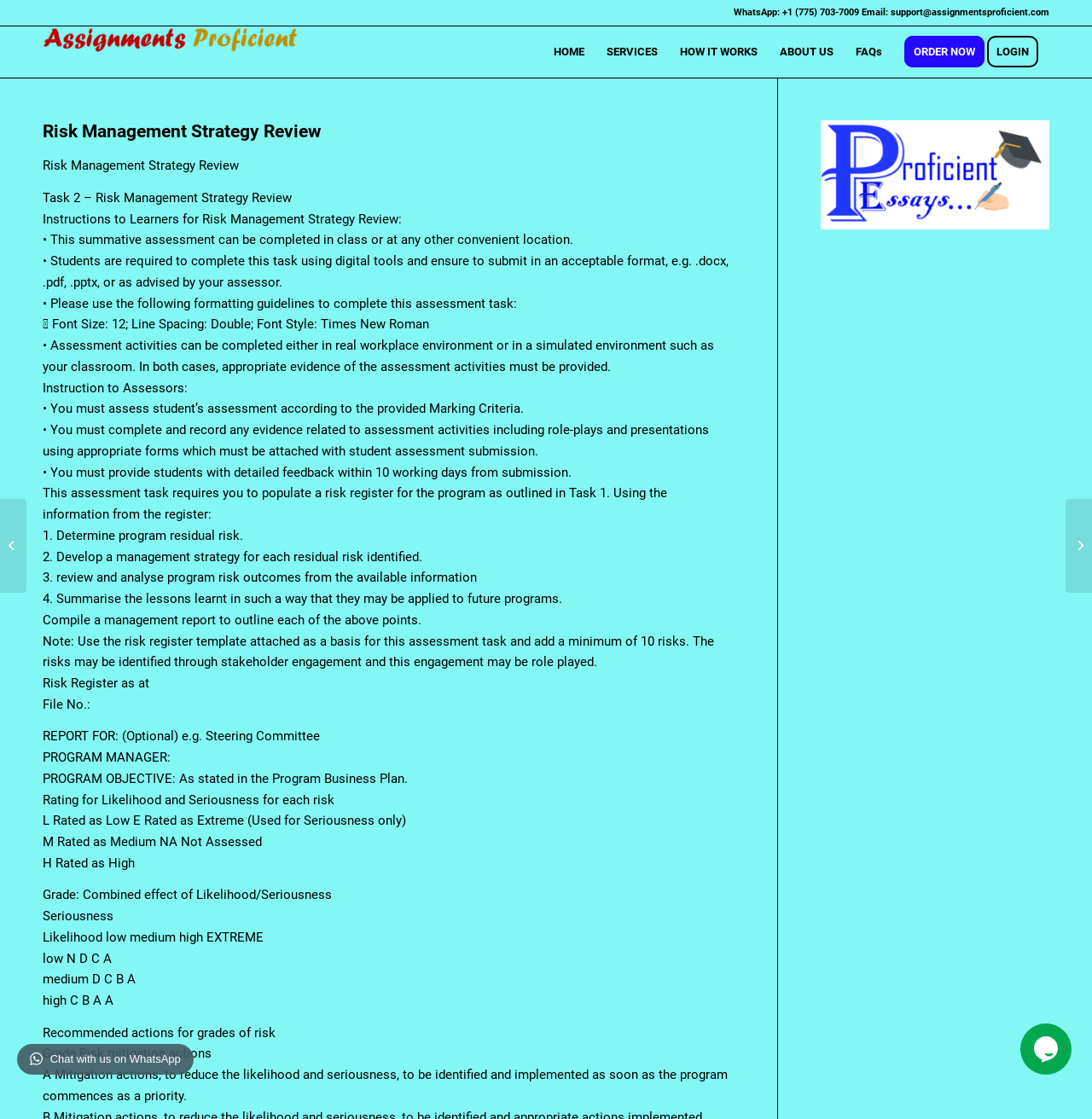Provide an in-depth caption for the webpage.

This webpage is about a risk management strategy review assignment. At the top, there is a header section with a logo and a navigation menu that includes links to "HOME", "SERVICES", "HOW IT WORKS", "ABOUT US", "FAQs", "ORDER NOW", and "LOGIN". Below the header, there is a section with a heading "Risk Management Strategy Review" and a link to the same title. 

Underneath, there is a block of text that provides instructions to learners for the risk management strategy review task. The text is divided into several paragraphs, each describing a specific requirement or guideline for the task. The instructions cover topics such as formatting, assessment activities, and evidence submission.

Following the instructions, there is a section that outlines the task requirements, including determining program residual risk, developing a management strategy, reviewing and analyzing program risk outcomes, summarizing lessons learned, and compiling a management report. 

The webpage also includes a risk register template with columns for file number, report for, program manager, program objective, rating for likelihood and seriousness, and recommended actions for grades of risk. The template has several rows for listing risks, with columns for risk description, likelihood, seriousness, grade, and recommended actions.

On the right side of the page, there is a complementary section with a WhatsApp chat link and an image. At the bottom of the page, there are two links to "Risk Management Plan assignment" and "Dominant institutions in Russia", as well as a chat widget iframe.